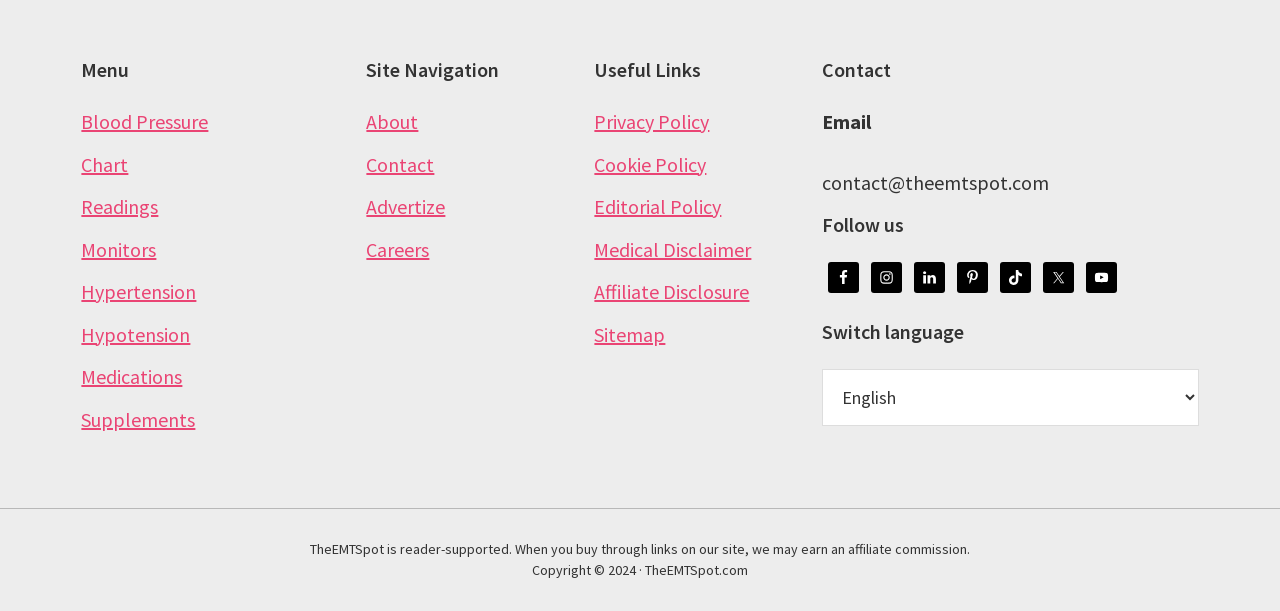Determine the bounding box coordinates for the area that should be clicked to carry out the following instruction: "Switch language".

[0.642, 0.603, 0.936, 0.697]